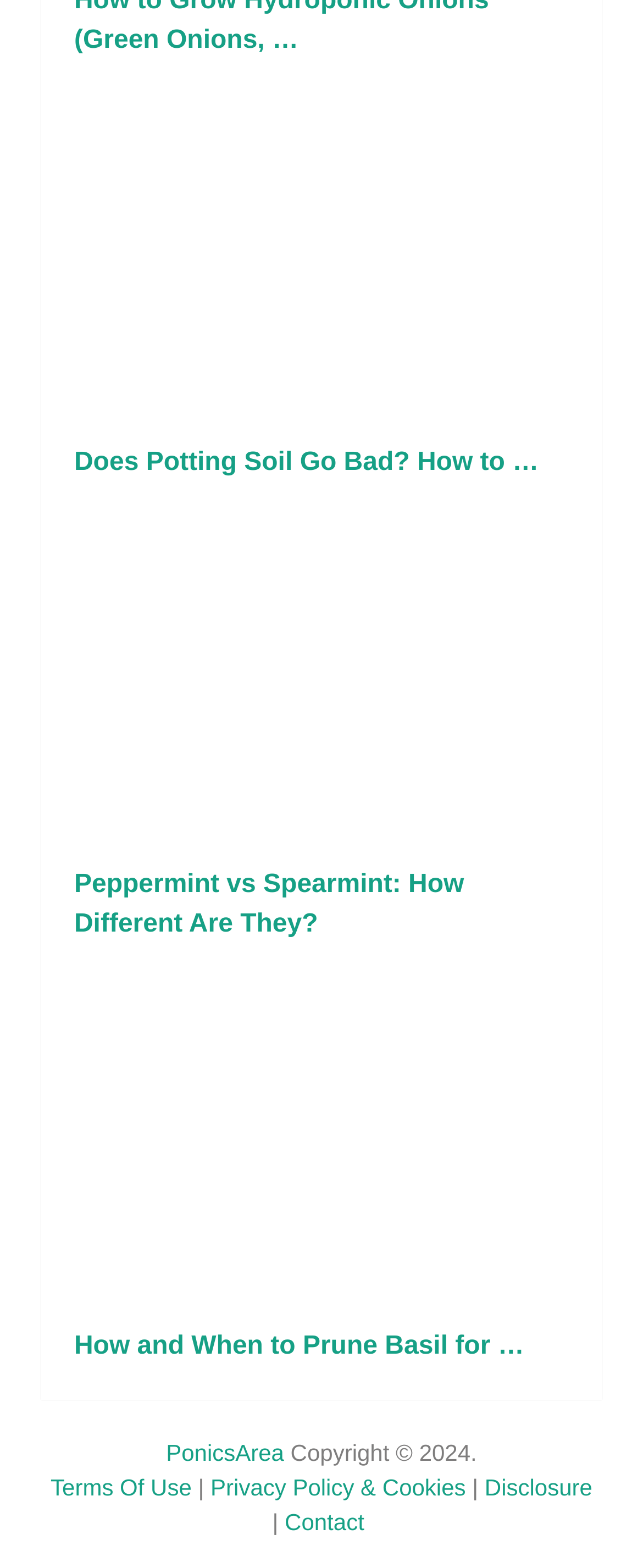Please determine the bounding box coordinates of the element to click in order to execute the following instruction: "go to December 2023". The coordinates should be four float numbers between 0 and 1, specified as [left, top, right, bottom].

None